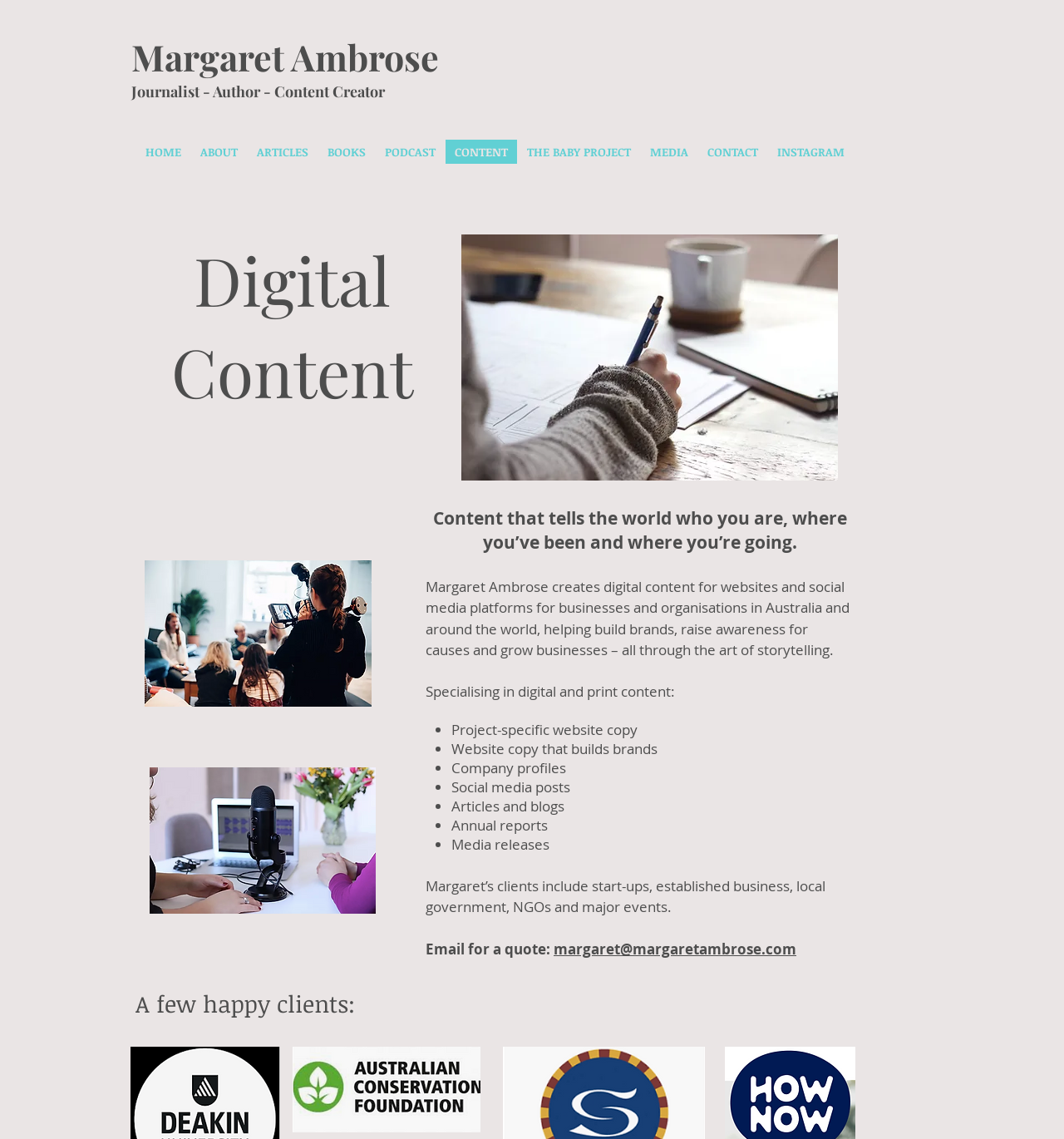What is the purpose of Margaret Ambrose's content?
Using the image, provide a concise answer in one word or a short phrase.

To build brands, raise awareness, grow businesses